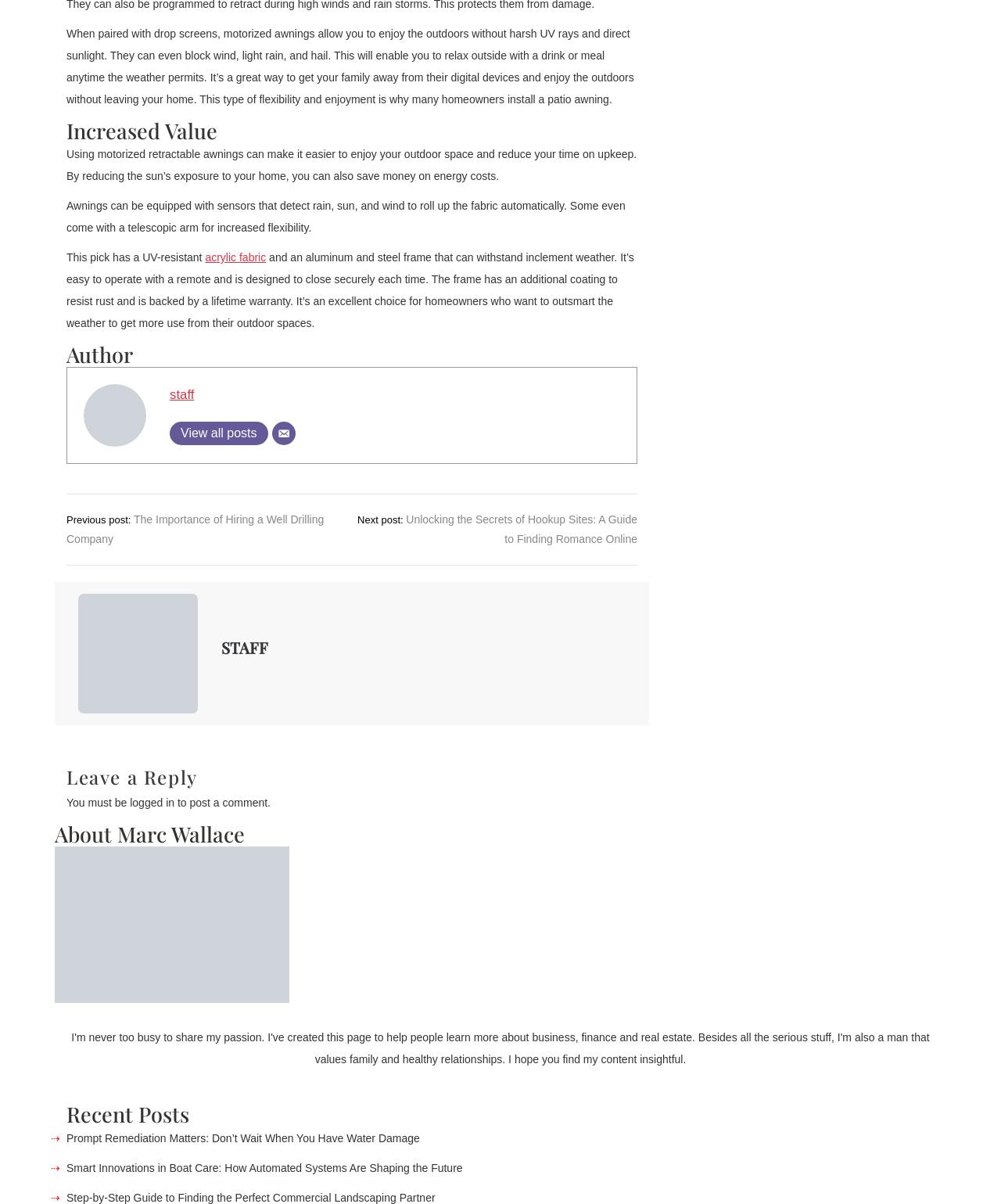What is the purpose of the sensors in the awning?
Based on the image, answer the question in a detailed manner.

According to the text, the sensors in the awning detect rain, sun, and wind, which allows the fabric to roll up automatically. This is mentioned in the third paragraph of the webpage.